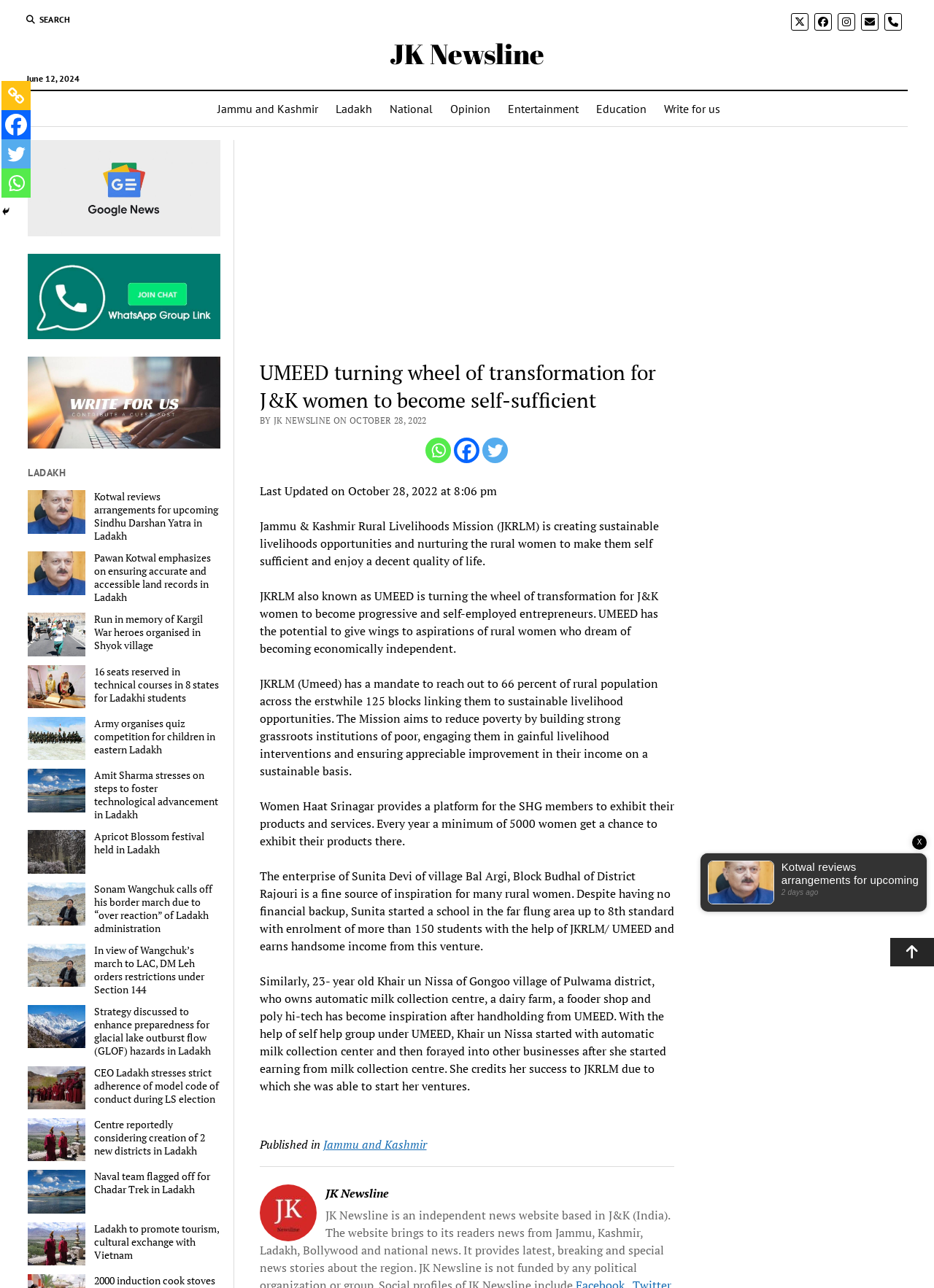Specify the bounding box coordinates of the region I need to click to perform the following instruction: "Scroll to the top". The coordinates must be four float numbers in the range of 0 to 1, i.e., [left, top, right, bottom].

[0.953, 0.728, 1.0, 0.75]